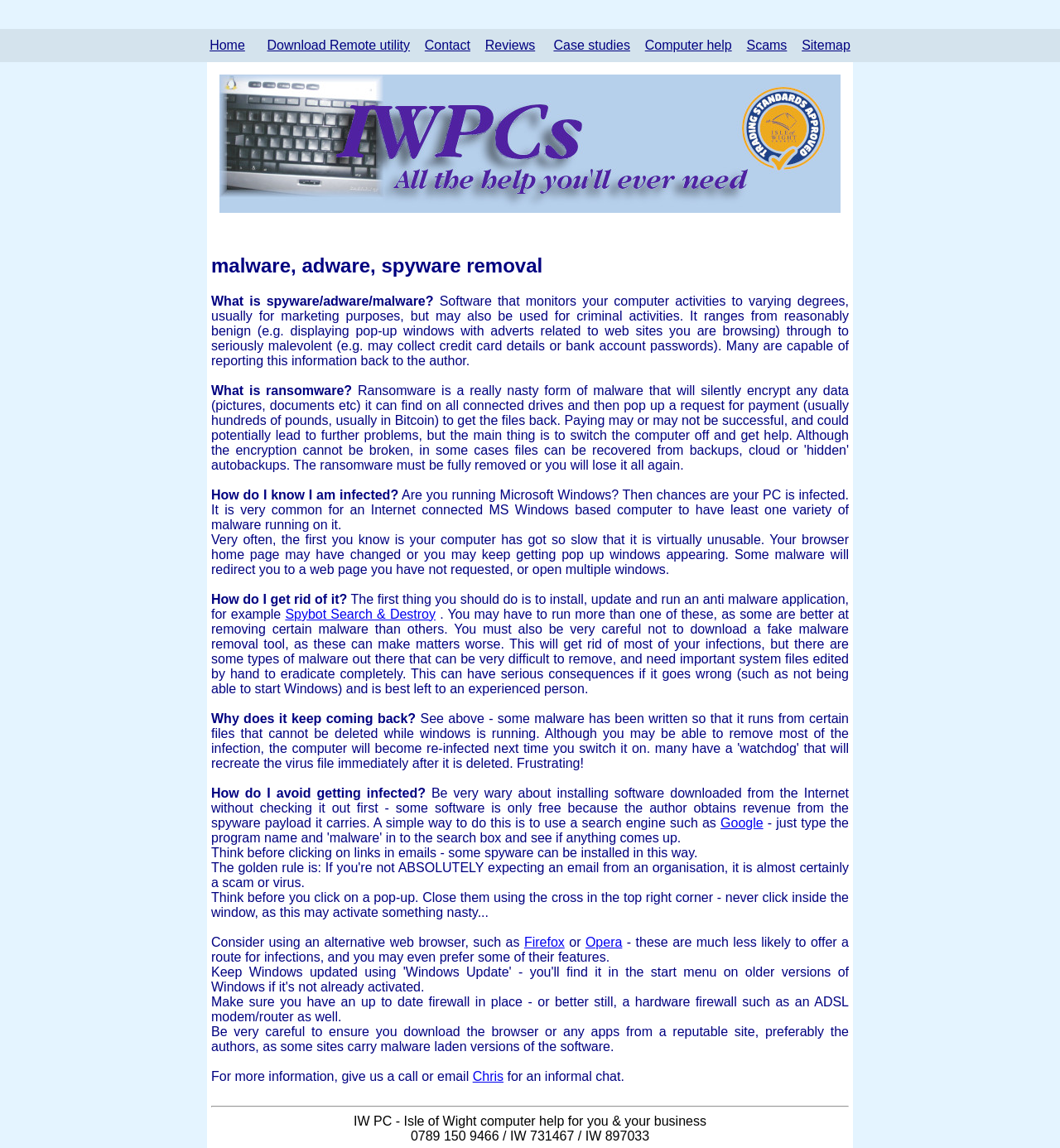What is ransomware?
Refer to the image and provide a one-word or short phrase answer.

Not provided